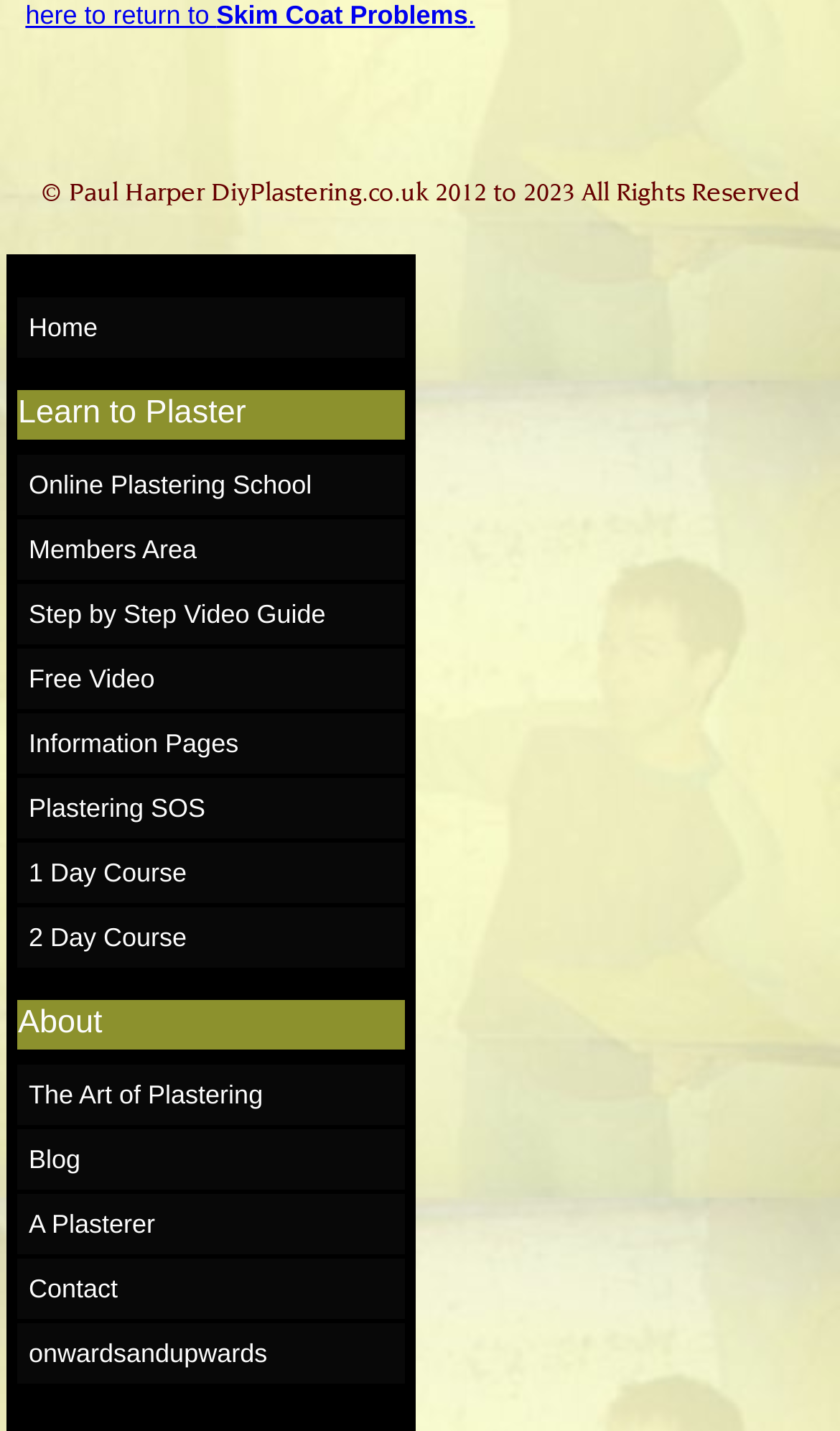What is the name of the blog on this website?
Could you answer the question with a detailed and thorough explanation?

From the links on the webpage, I can see that the blog on this website is called 'The Art of Plastering'.